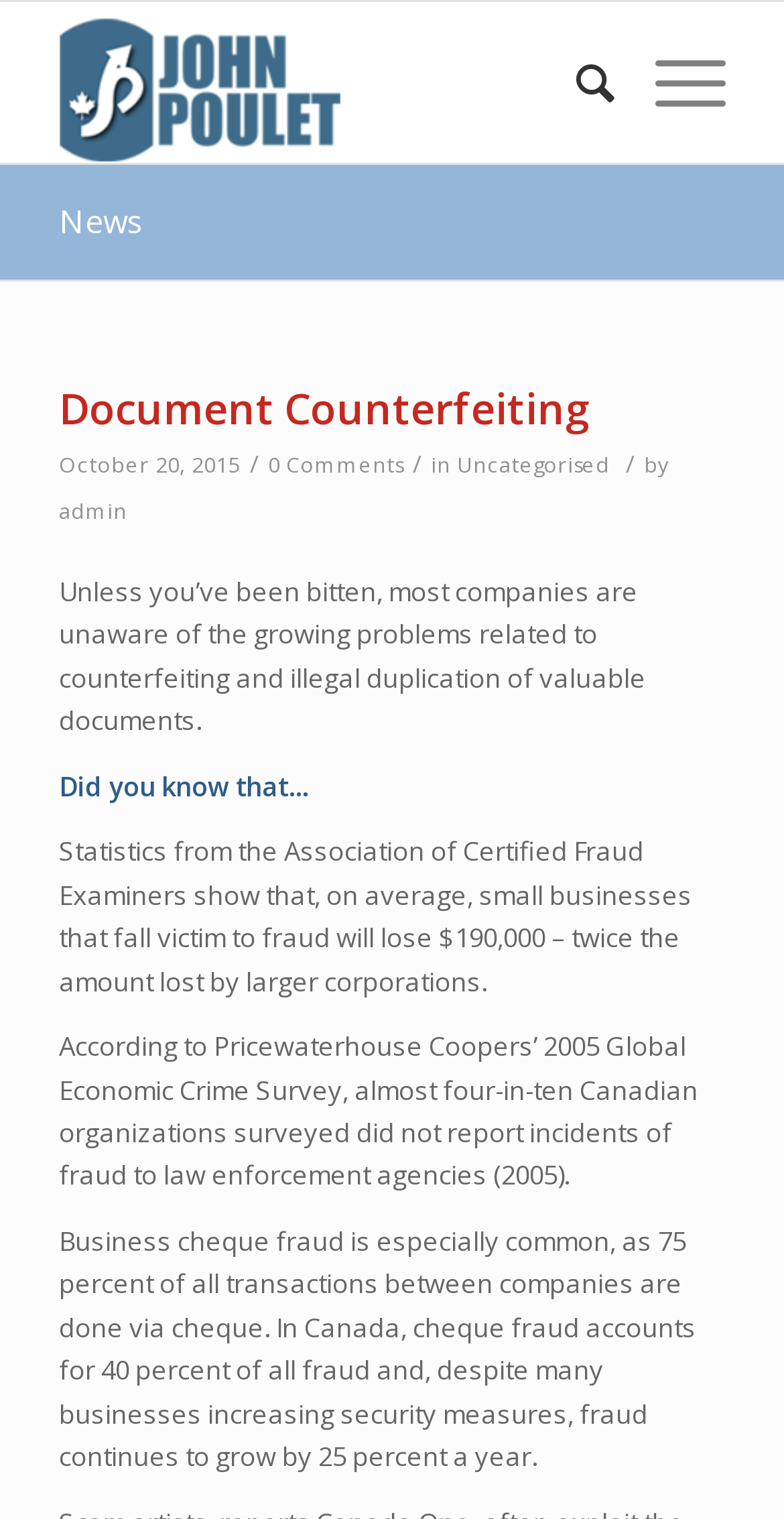Locate the bounding box coordinates of the element you need to click to accomplish the task described by this instruction: "Read the news article about Document Counterfeiting".

[0.075, 0.25, 0.754, 0.287]